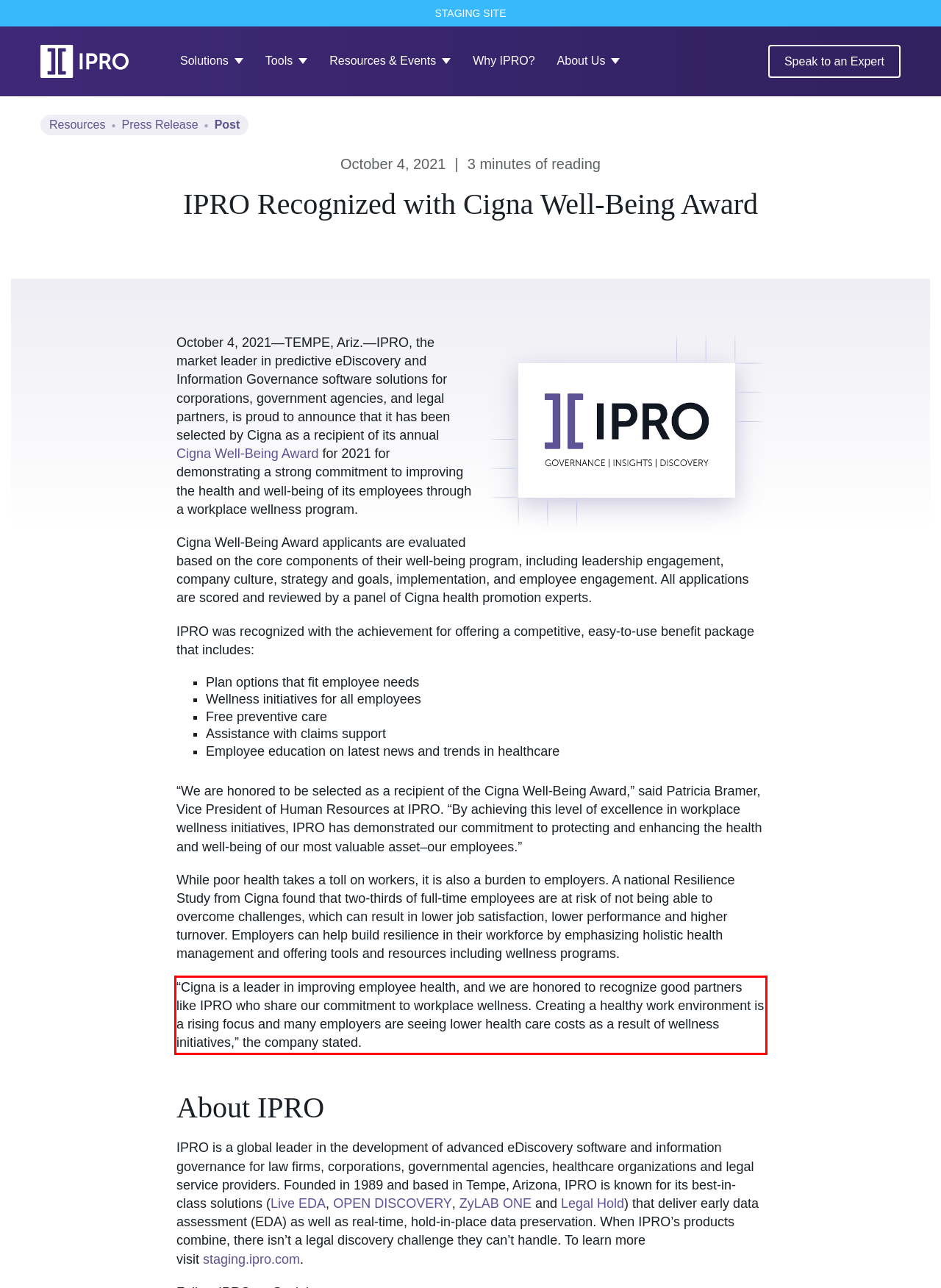Analyze the screenshot of the webpage and extract the text from the UI element that is inside the red bounding box.

“Cigna is a leader in improving employee health, and we are honored to recognize good partners like IPRO who share our commitment to workplace wellness. Creating a healthy work environment is a rising focus and many employers are seeing lower health care costs as a result of wellness initiatives,” the company stated.